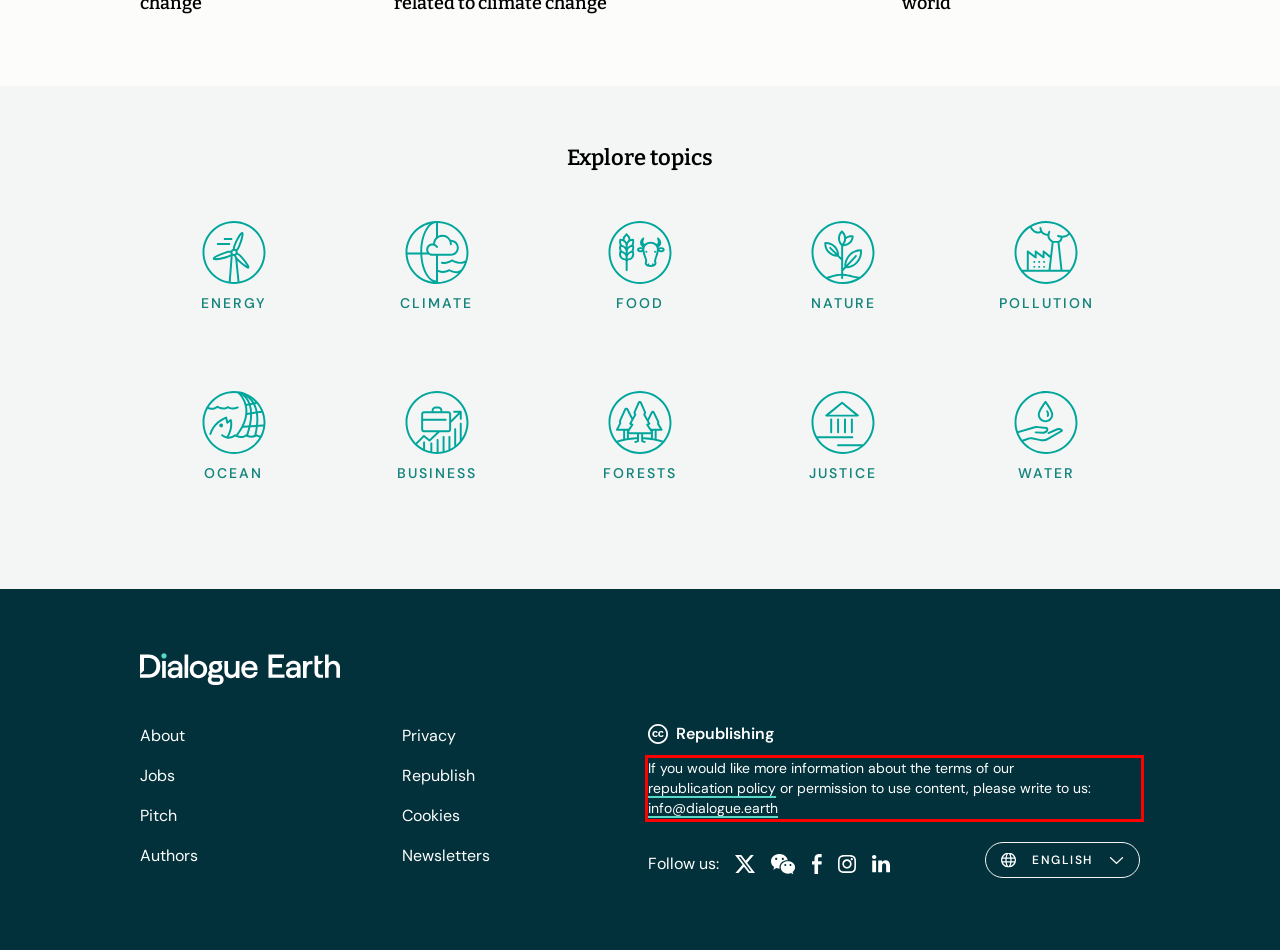You are provided with a screenshot of a webpage that includes a UI element enclosed in a red rectangle. Extract the text content inside this red rectangle.

If you would like more information about the terms of our republication policy or permission to use content, please write to us: info@dialogue.earth